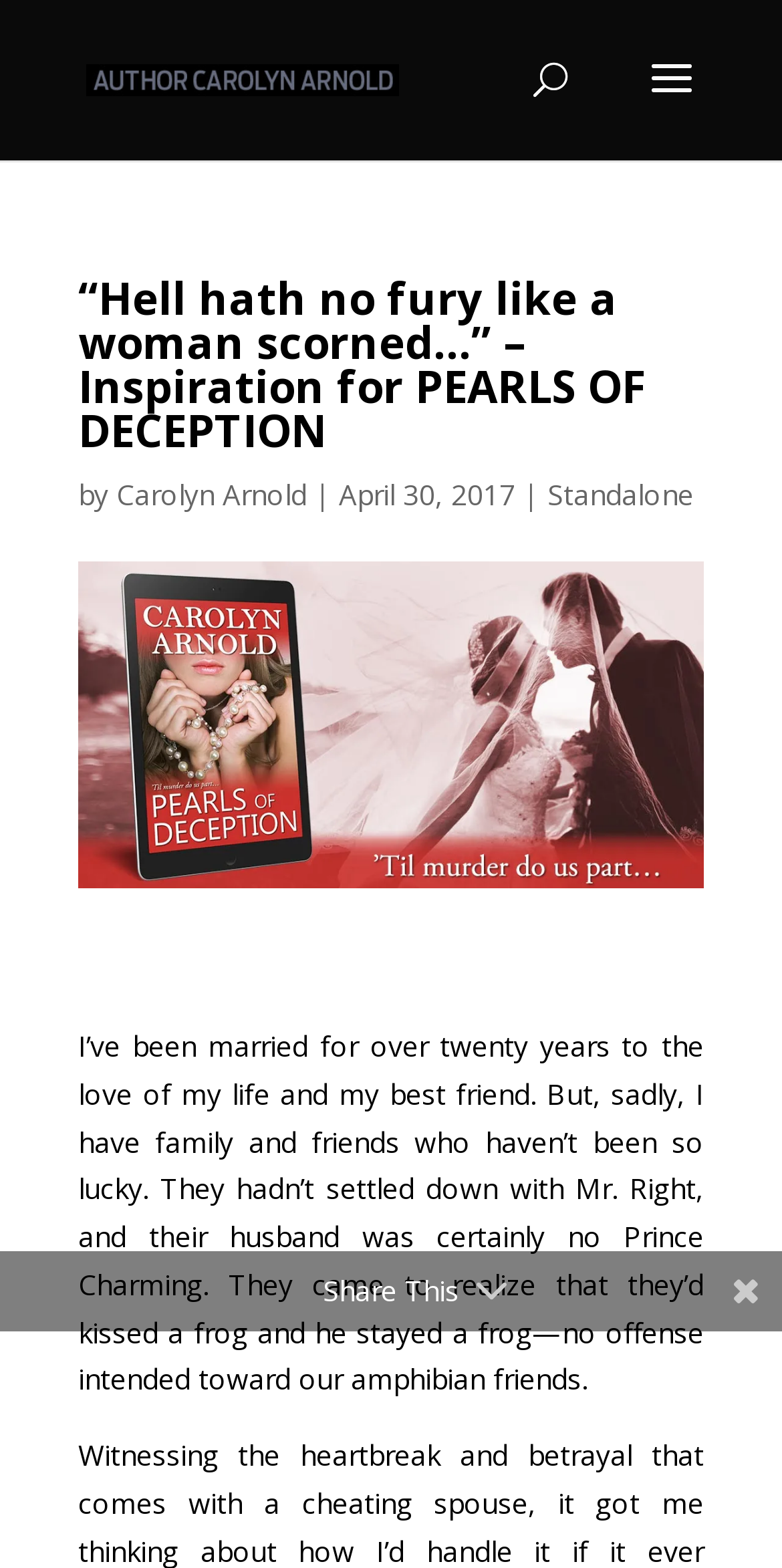What is the author's name?
Based on the screenshot, provide a one-word or short-phrase response.

Carolyn Arnold